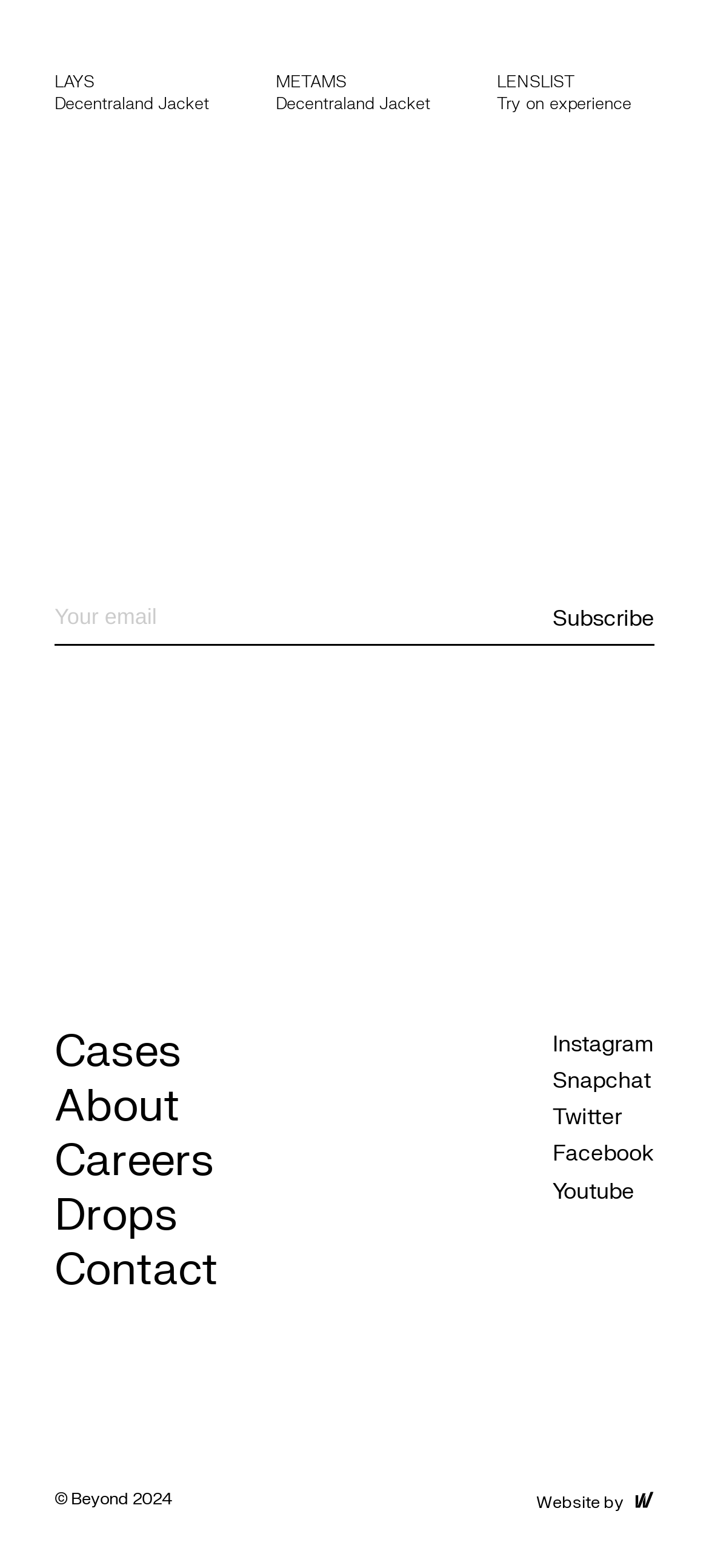Bounding box coordinates are to be given in the format (top-left x, top-left y, bottom-right x, bottom-right y). All values must be floating point numbers between 0 and 1. Provide the bounding box coordinate for the UI element described as: Articles

None